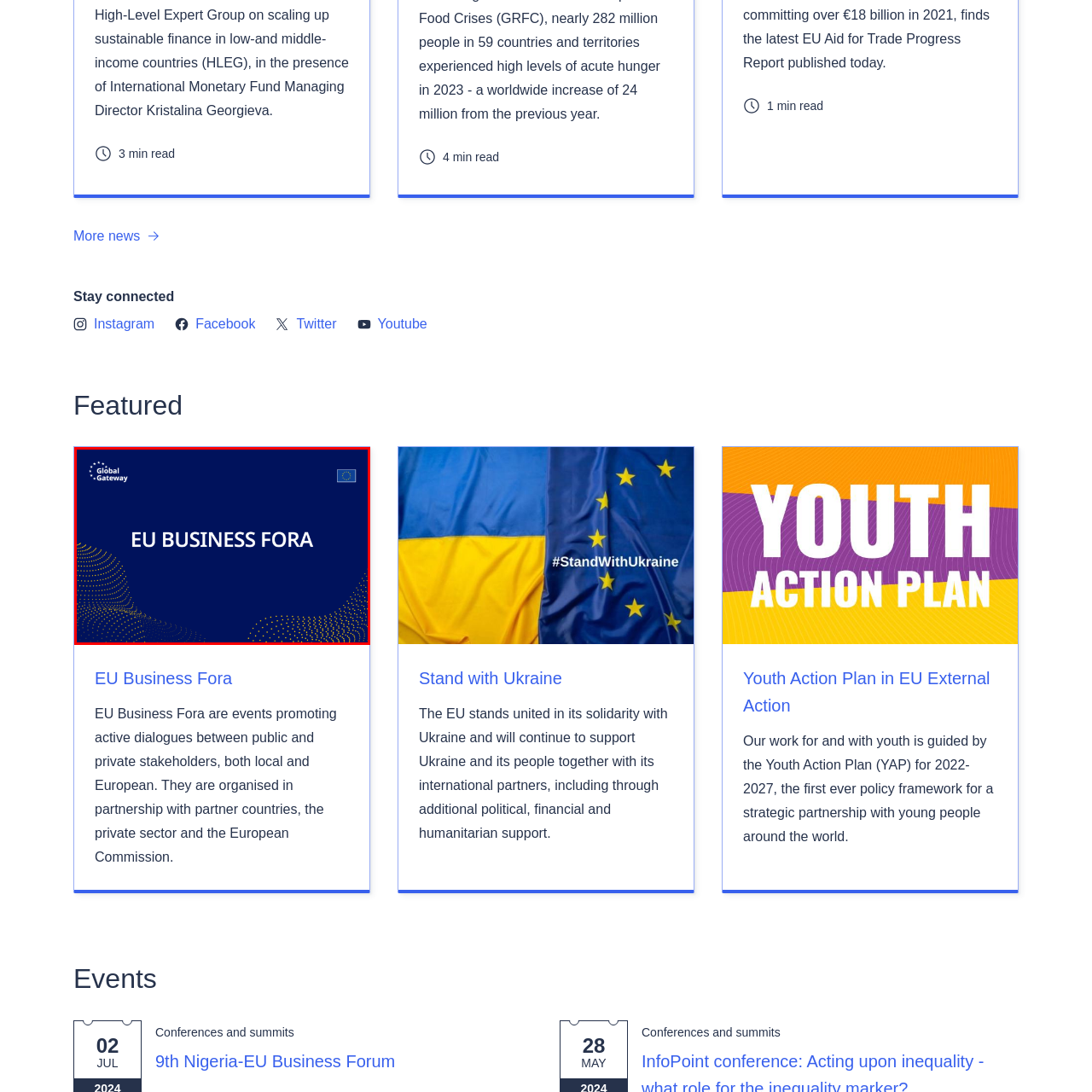Provide a comprehensive description of the image highlighted within the red bounding box.

The image showcases a vibrant blue background adorned with intricate, flowing patterns, symbolizing connectivity and collaboration. At the center, the bold white text "EU BUSINESS FORA" stands out prominently, emphasizing the initiative. In the top left corner, the "Global Gateway" logo signifies a commitment to fostering international partnerships and sustainable development. To the right, the EU emblem adds an official touch, reinforcing the project's alignment with European values and objectives. This image captures the essence of the EU Business Fora as a platform promoting dialogue between public and private stakeholders at both local and European levels.